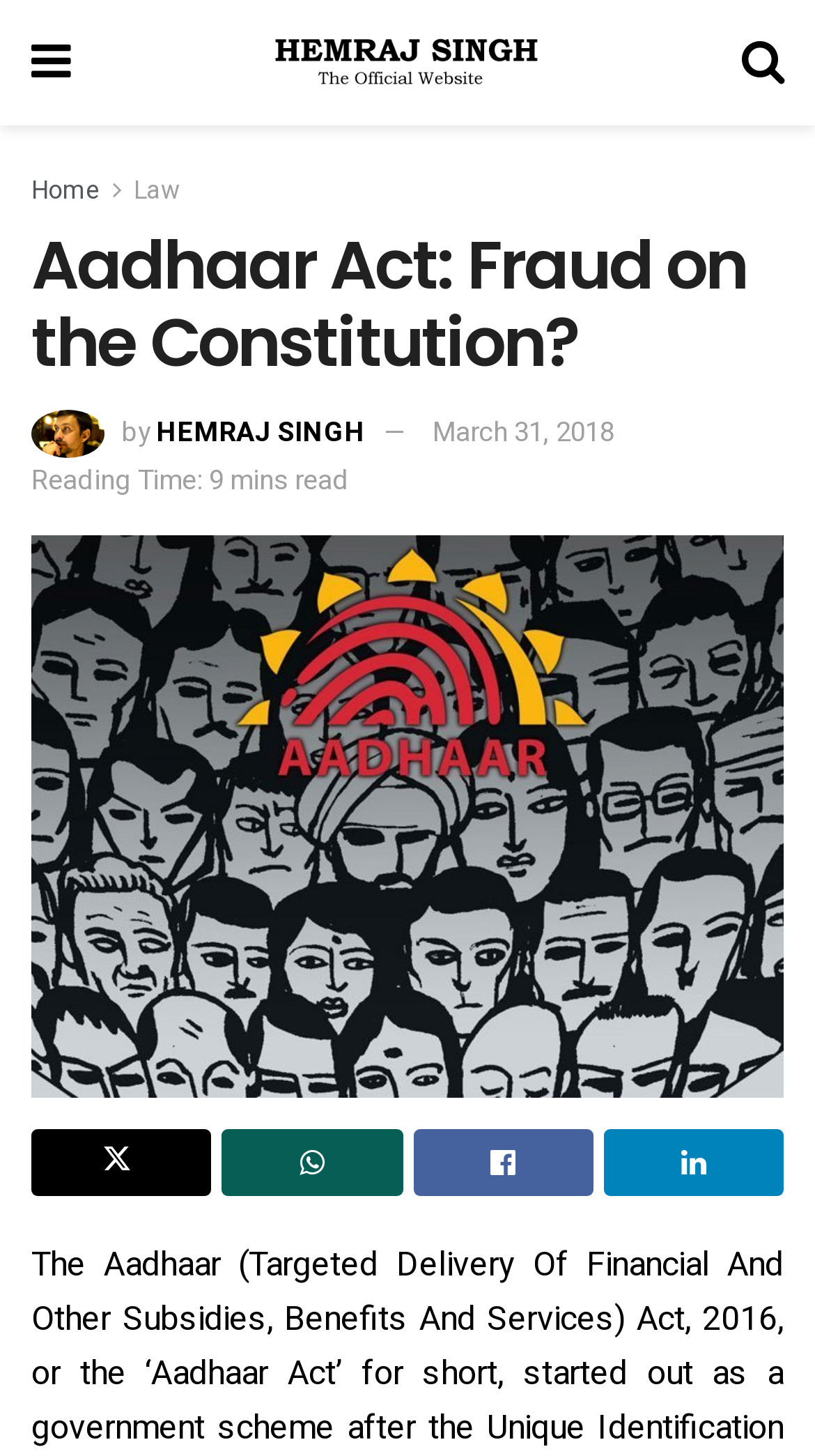Deliver a detailed narrative of the webpage's visual and textual elements.

The webpage appears to be an article page with a focus on the topic "Aadhaar Act: Fraud on the Constitution?" by Hemraj Singh. 

At the top left corner, there are three links, represented by icons, and a link labeled "Home" followed by another link labeled "Law". 

Below these links, there is a heading that displays the title of the article, "Aadhaar Act: Fraud on the Constitution?", which spans across the entire width of the page. 

On the left side, there is an image of the author, Hemraj Singh, accompanied by the text "by" and a link to the author's name. 

To the right of the author's information, there is a link displaying the date "March 31, 2018". 

Below the author's information, there is a static text indicating the reading time of the article, "9 mins read". 

The main content of the article is a link that spans across the entire width of the page, with an image embedded within it. 

At the bottom of the page, there are four links, represented by icons, aligned horizontally. The first link has a smaller icon above it.